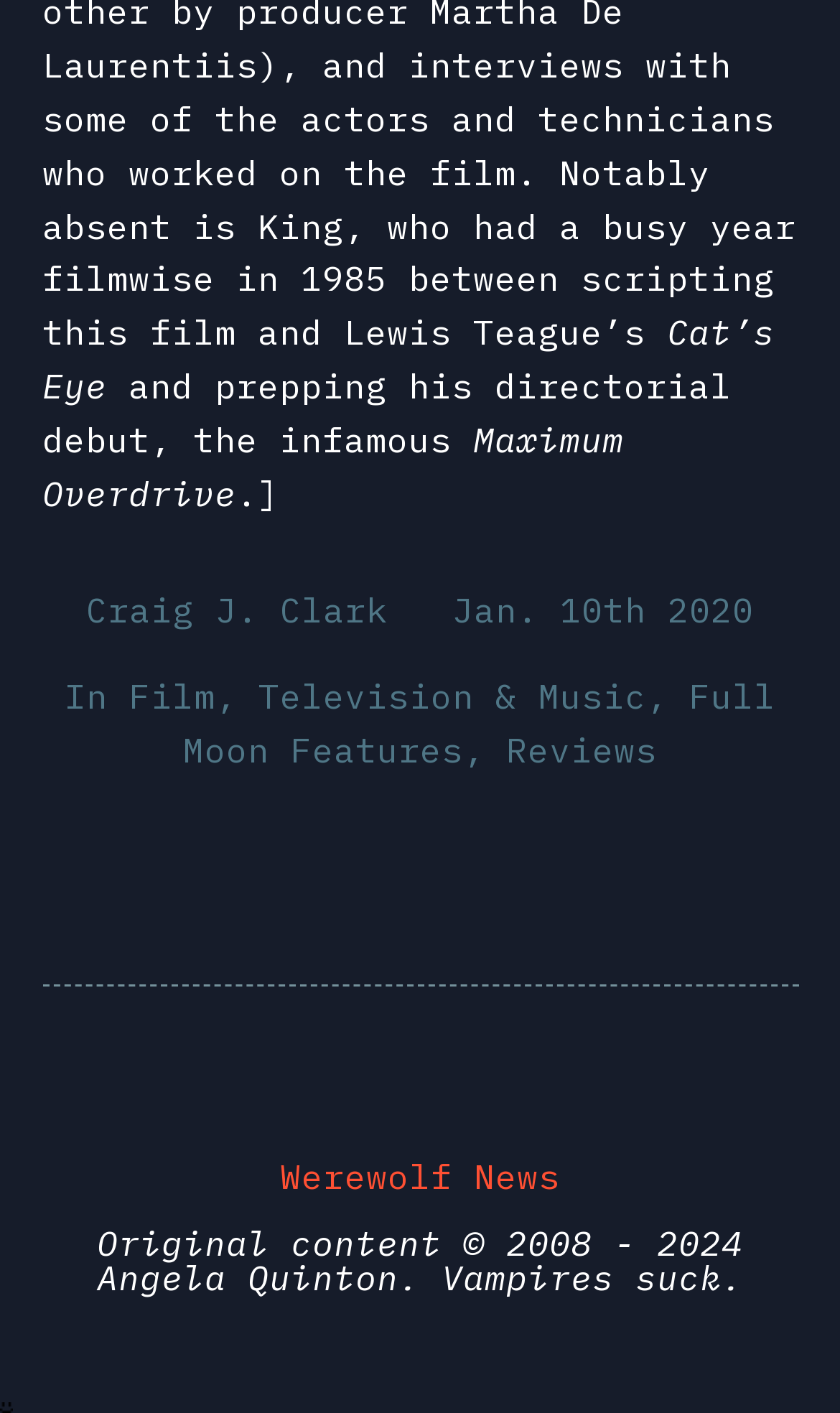What is the name of the film mentioned?
Please look at the screenshot and answer in one word or a short phrase.

Maximum Overdrive